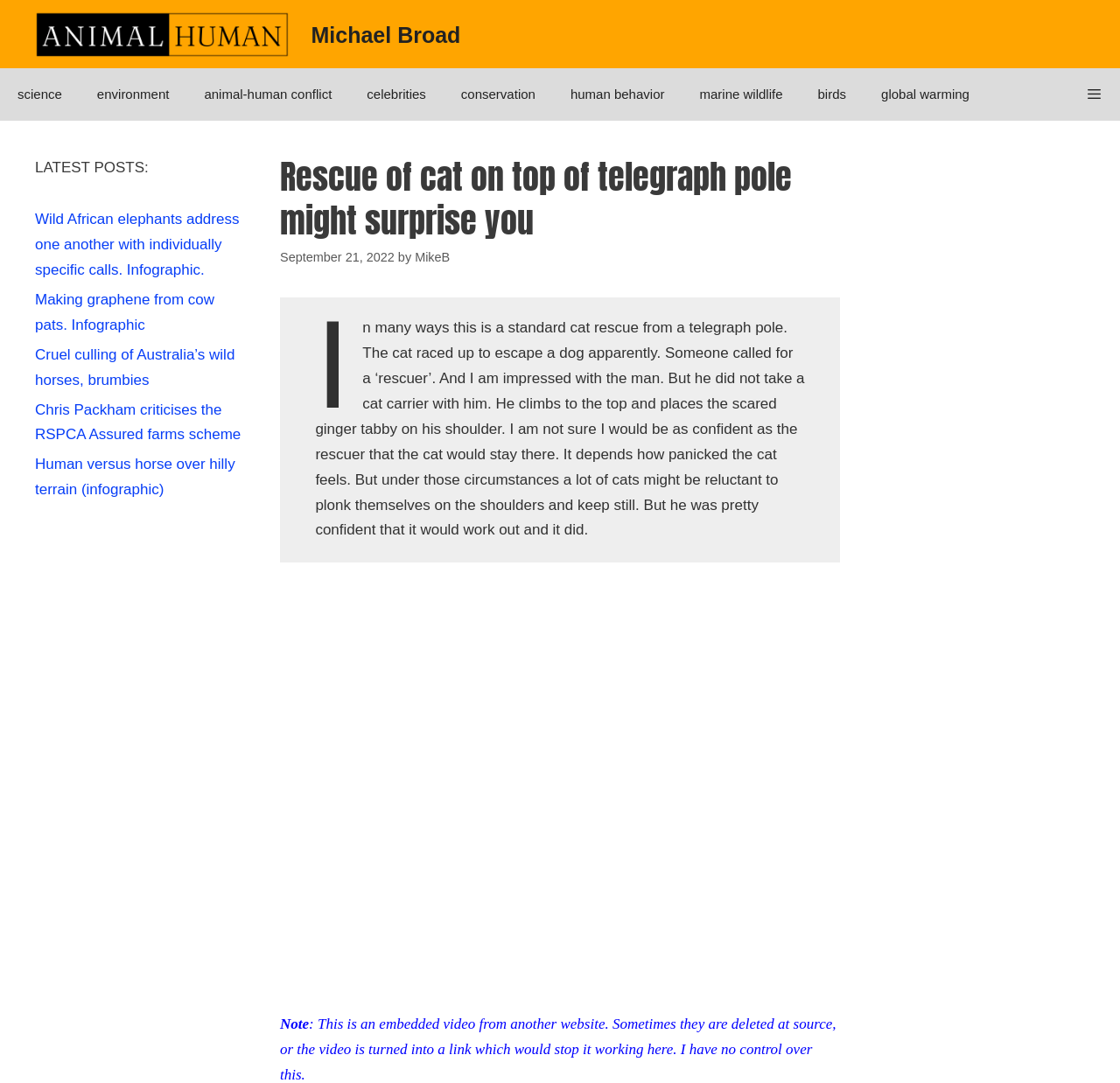Identify the bounding box coordinates of the part that should be clicked to carry out this instruction: "Click the 'science' link".

[0.0, 0.063, 0.071, 0.112]